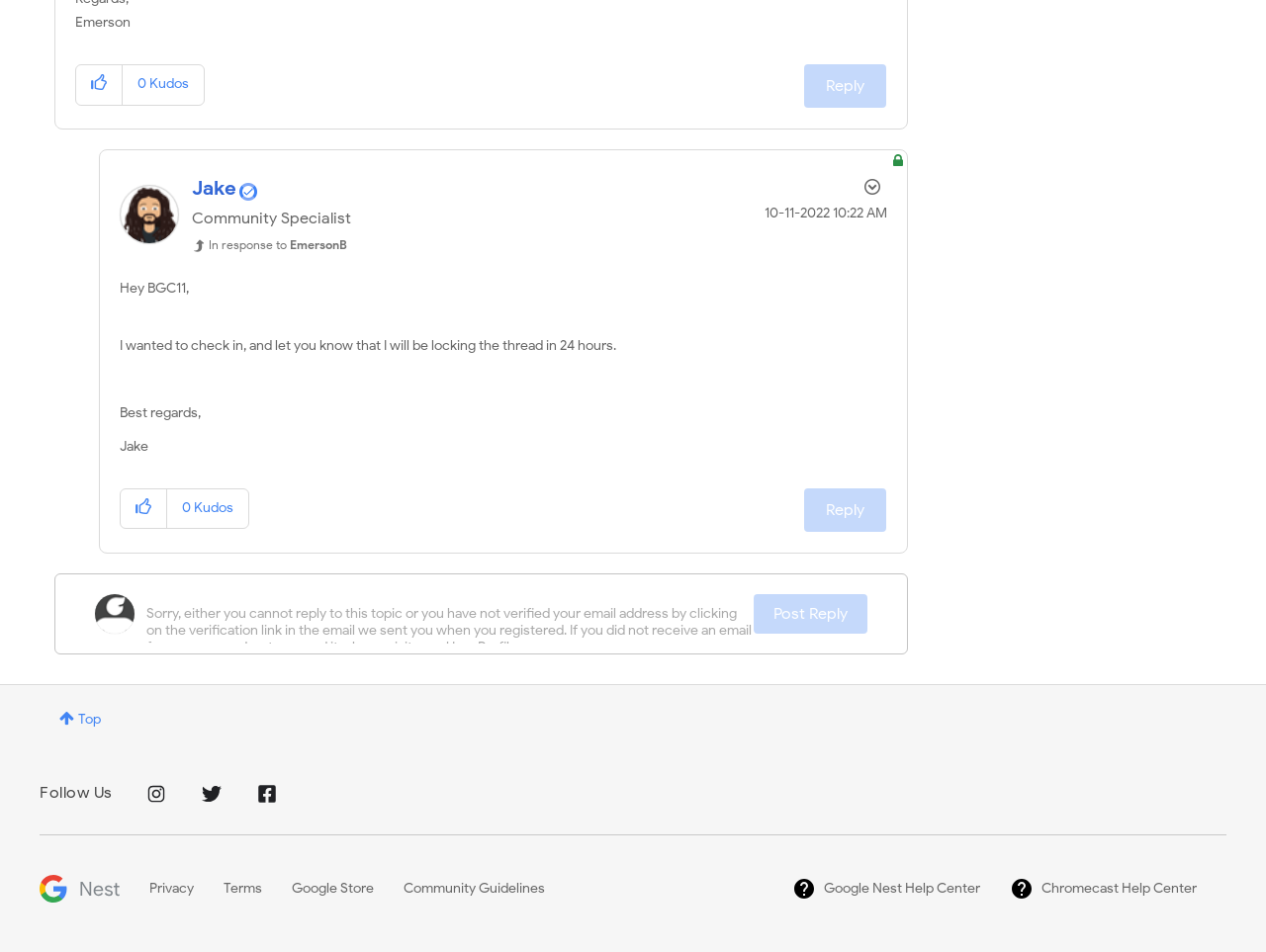Show the bounding box coordinates for the HTML element as described: "Top".

[0.031, 0.719, 0.095, 0.789]